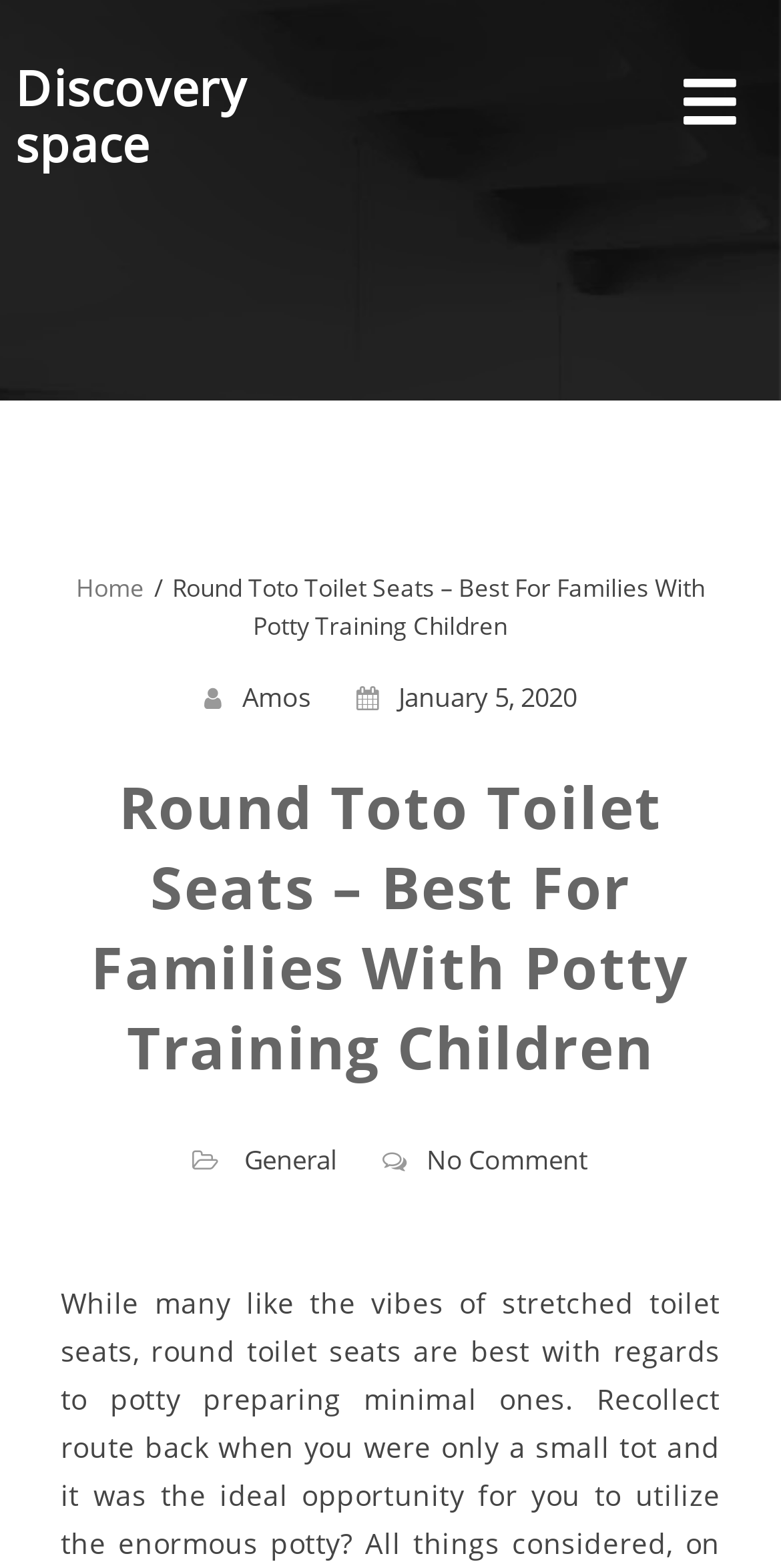Locate the UI element described as follows: "parent_node: No Comment". Return the bounding box coordinates as four float numbers between 0 and 1 in the order [left, top, right, bottom].

[0.49, 0.728, 0.546, 0.751]